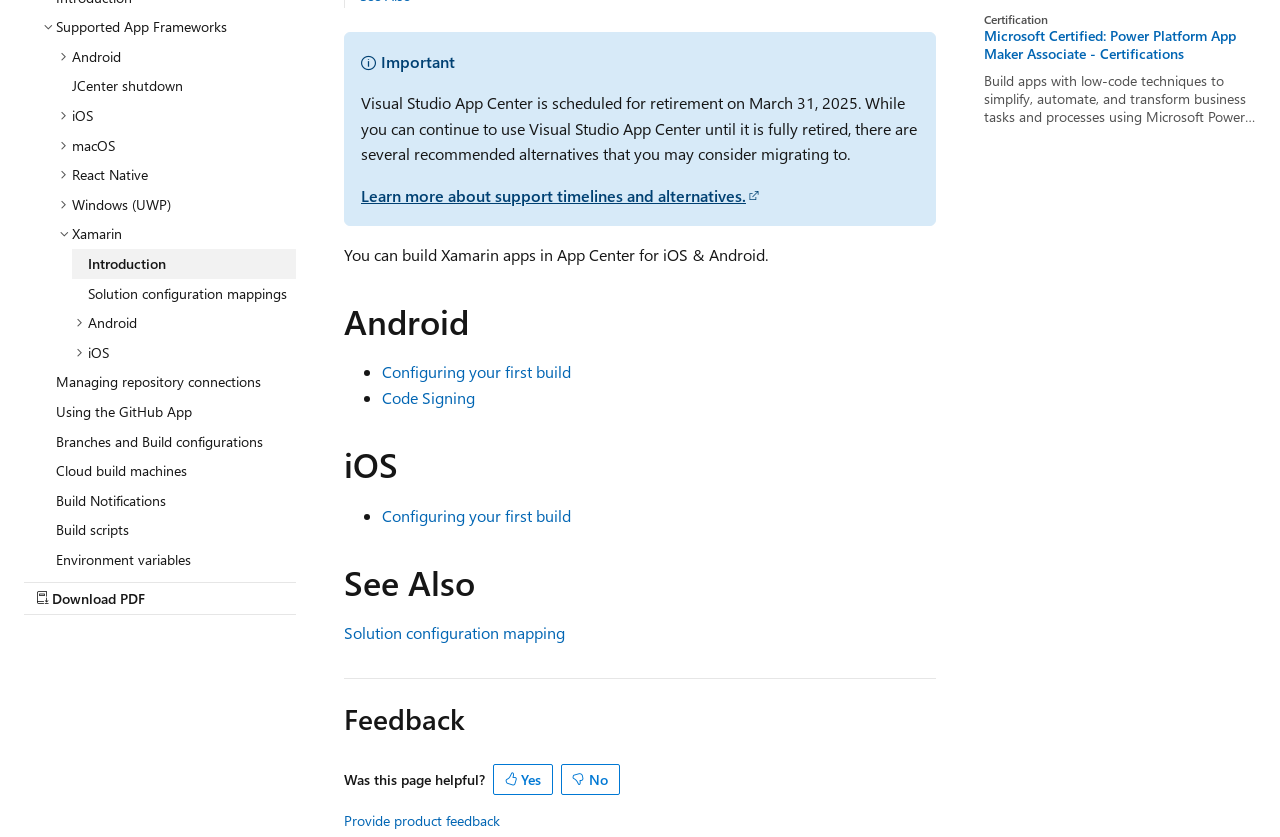Find the coordinates for the bounding box of the element with this description: "Distribute builds to store".

[0.031, 0.757, 0.231, 0.792]